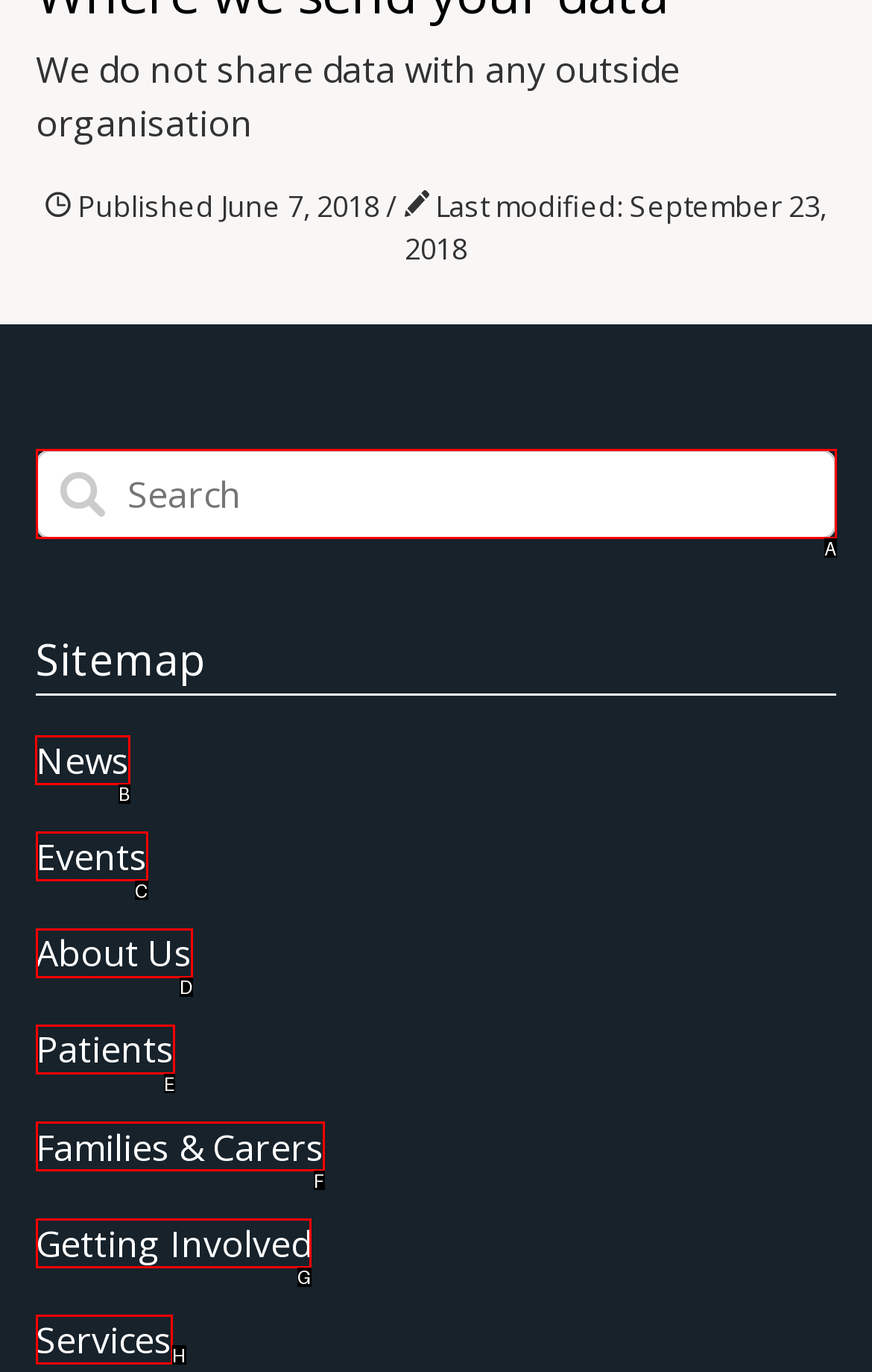Determine which HTML element to click for this task: go to news page Provide the letter of the selected choice.

B